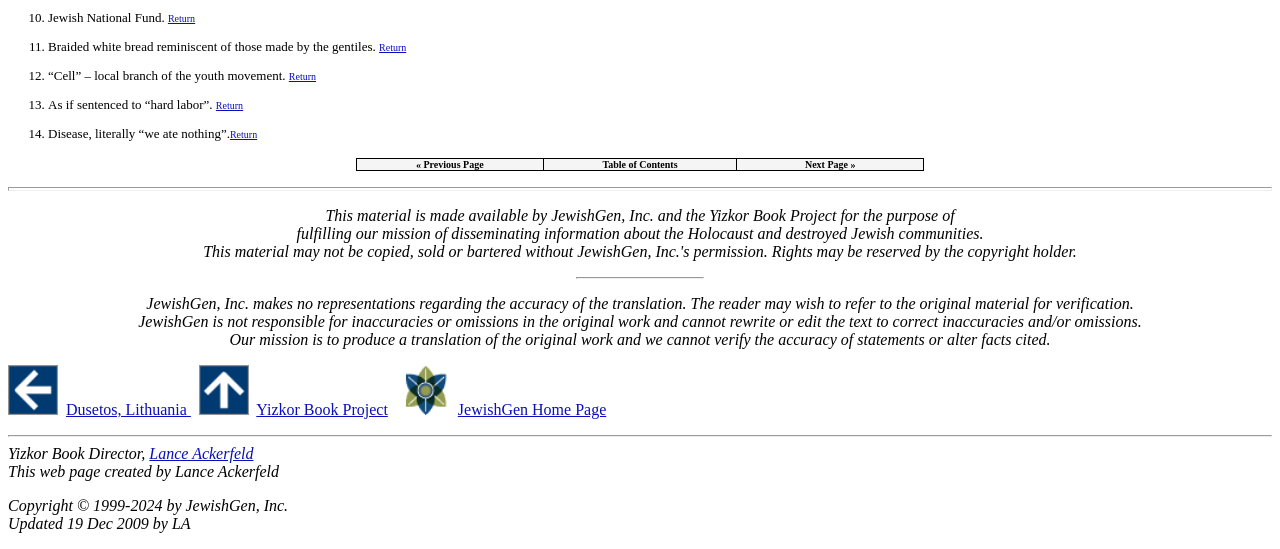How many list markers are present on the webpage?
By examining the image, provide a one-word or phrase answer.

4